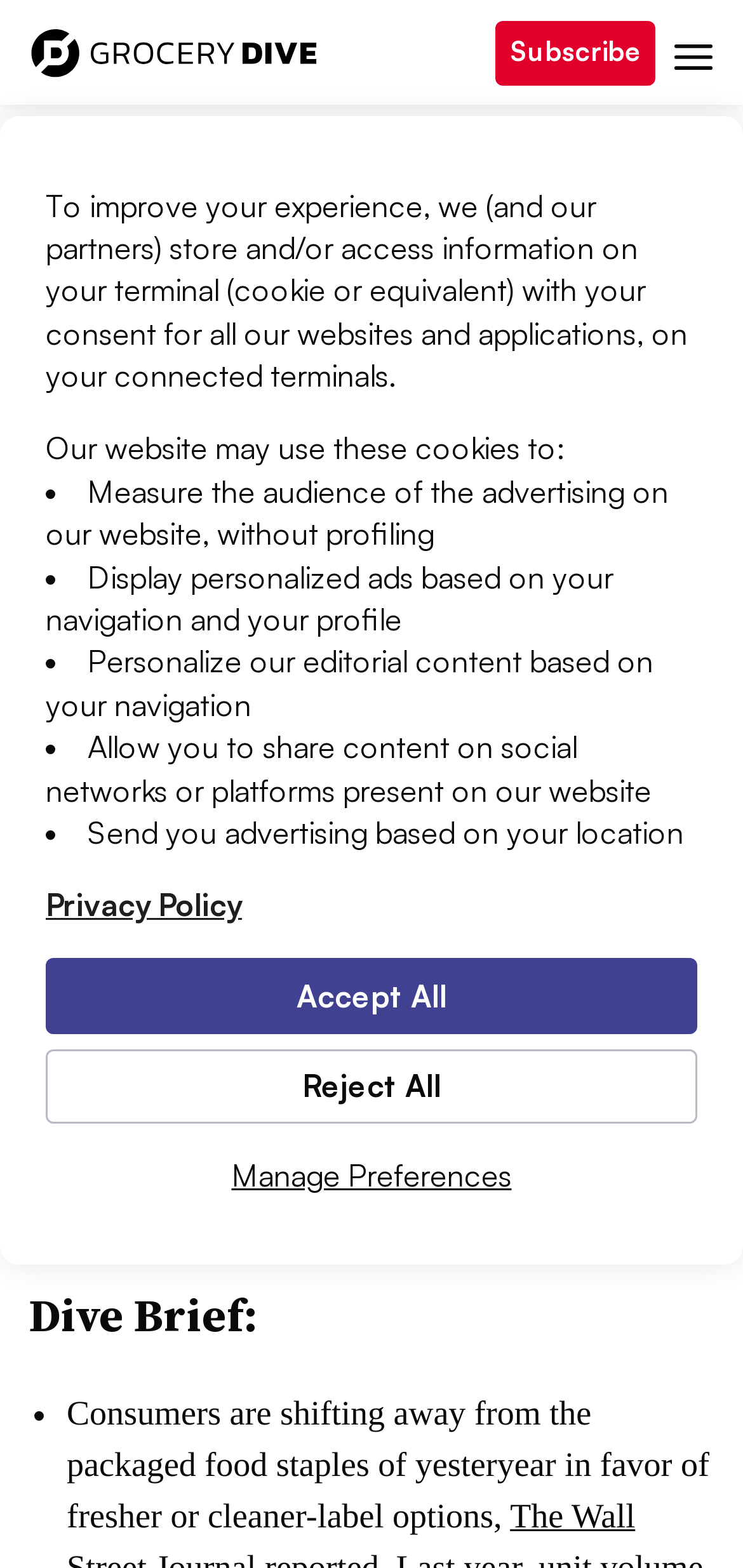Given the element description alt="Grocery Dive", predict the bounding box coordinates for the UI element in the webpage screenshot. The format should be (top-left x, top-left y, bottom-right x, bottom-right y), and the values should be between 0 and 1.

[0.041, 0.019, 0.428, 0.043]